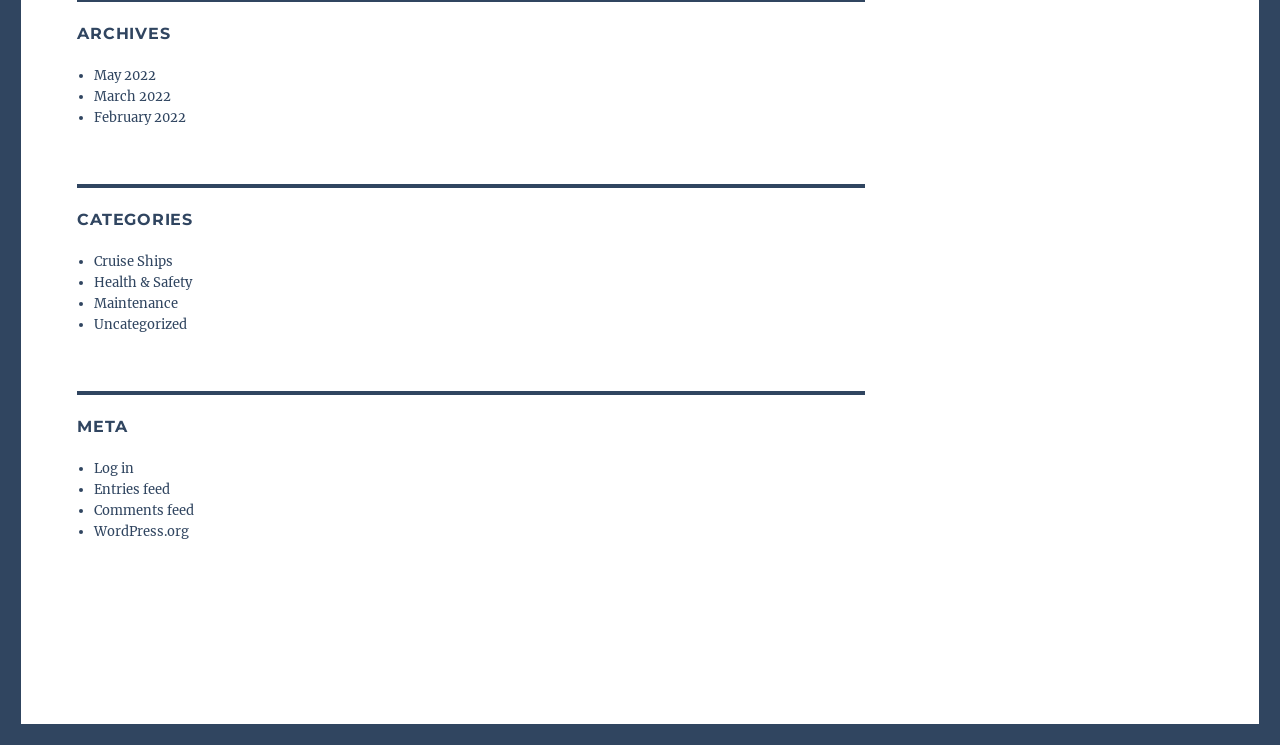Using the provided element description: "Health & Safety", identify the bounding box coordinates. The coordinates should be four floats between 0 and 1 in the order [left, top, right, bottom].

[0.073, 0.368, 0.15, 0.391]